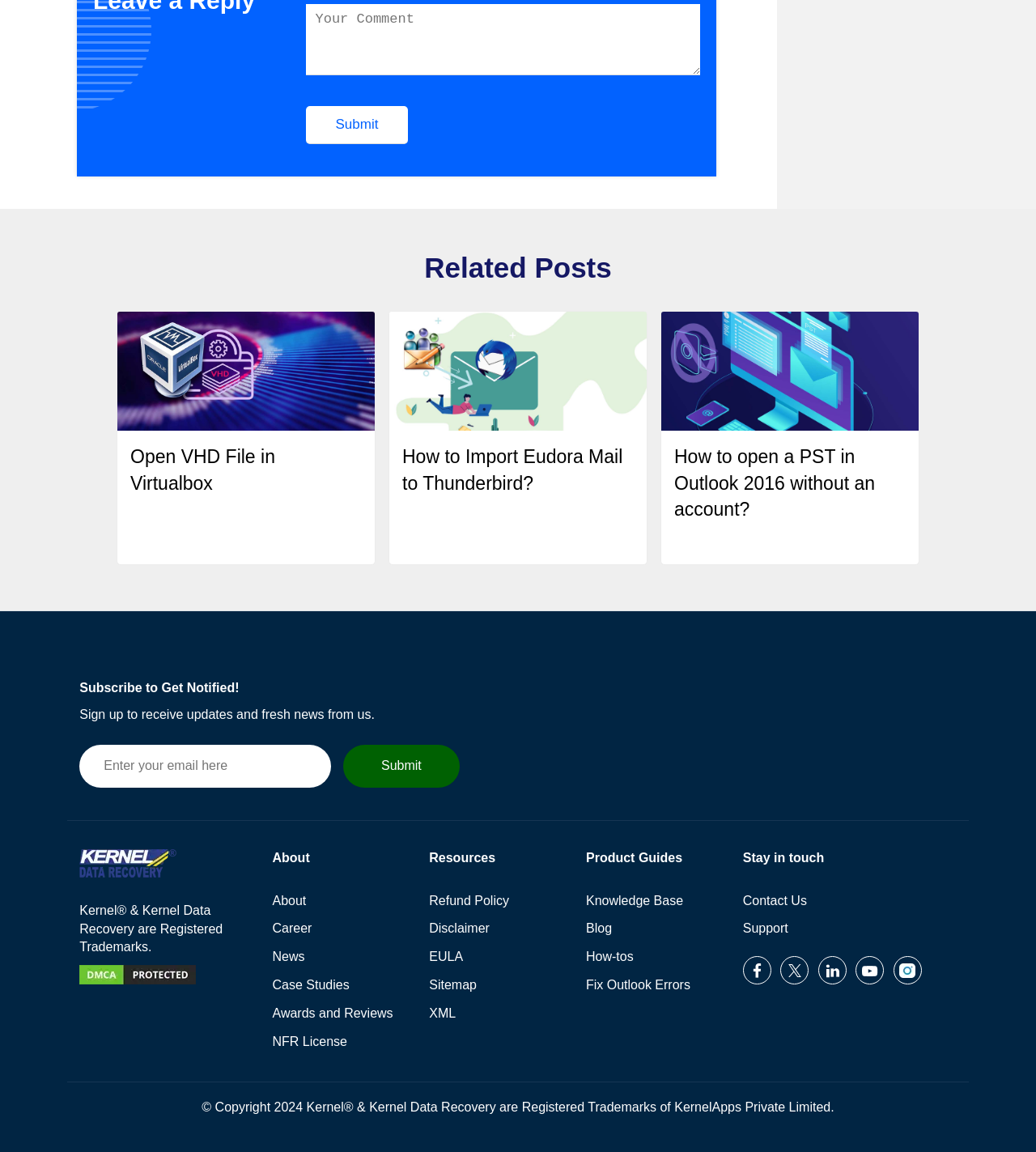Answer the question with a brief word or phrase:
What is the company name mentioned in the footer?

KernelApps Private Limited